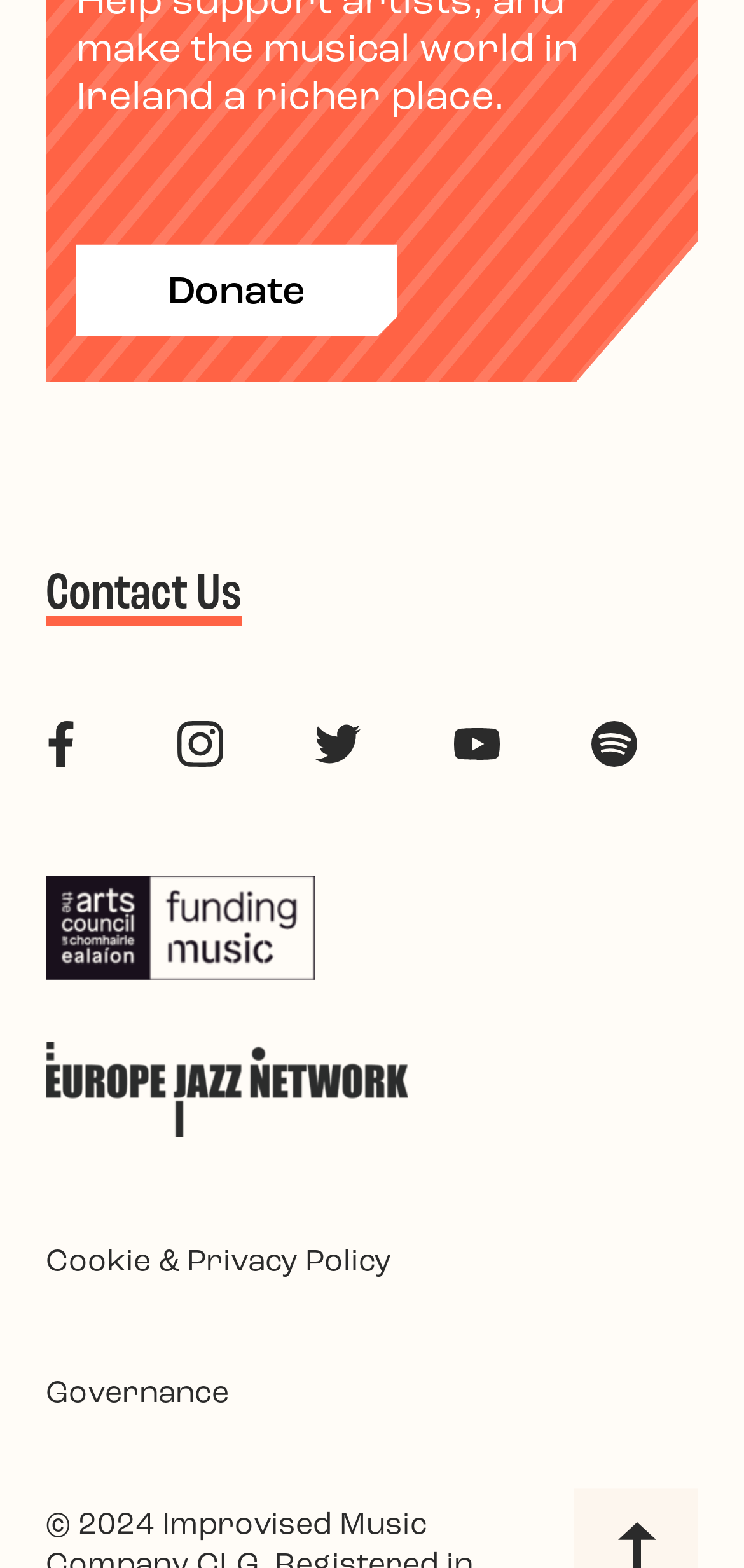Please reply with a single word or brief phrase to the question: 
What is the logo above the 'Arts council funding music' link?

Arts council funding music logo